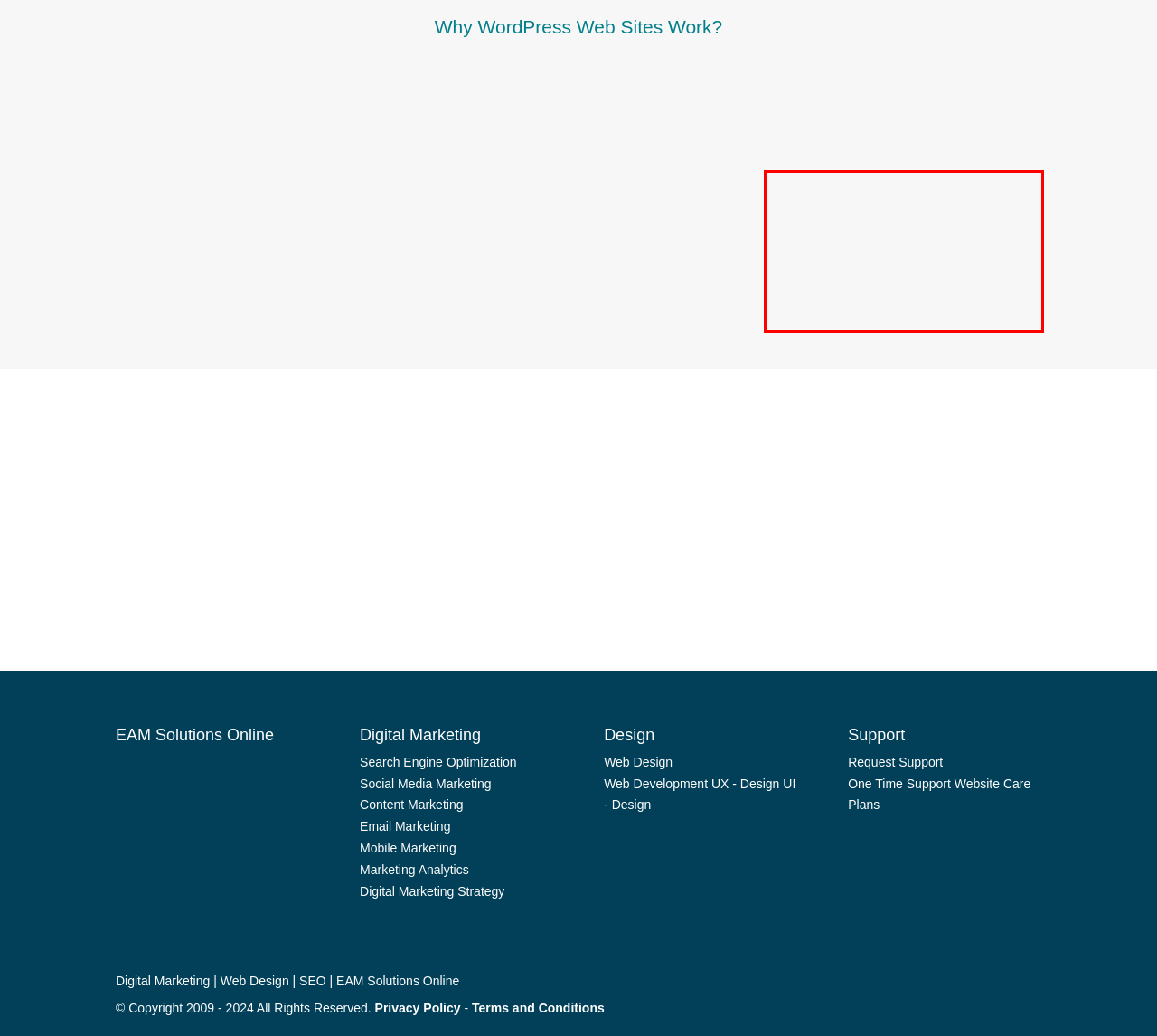Given the screenshot of a webpage, identify the red rectangle bounding box and recognize the text content inside it, generating the extracted text.

Your WordPress website is designed to grow as your business grows! and there are thousands of plugins with different objectives based on your business needs. Your website can adapt to any changes so you won’t fall behind.